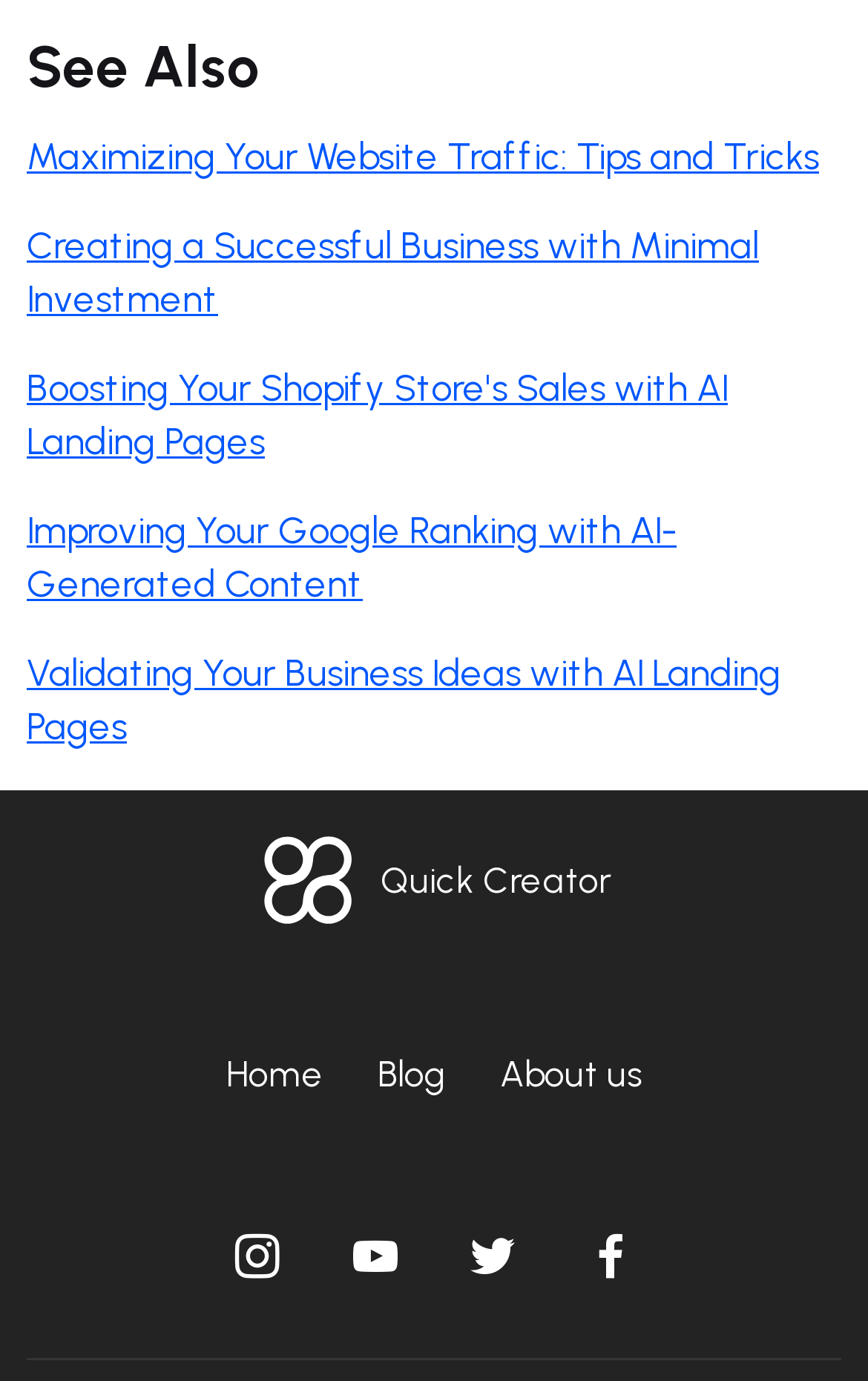Identify the bounding box coordinates of the region I need to click to complete this instruction: "Explore about the company".

[0.576, 0.762, 0.74, 0.793]